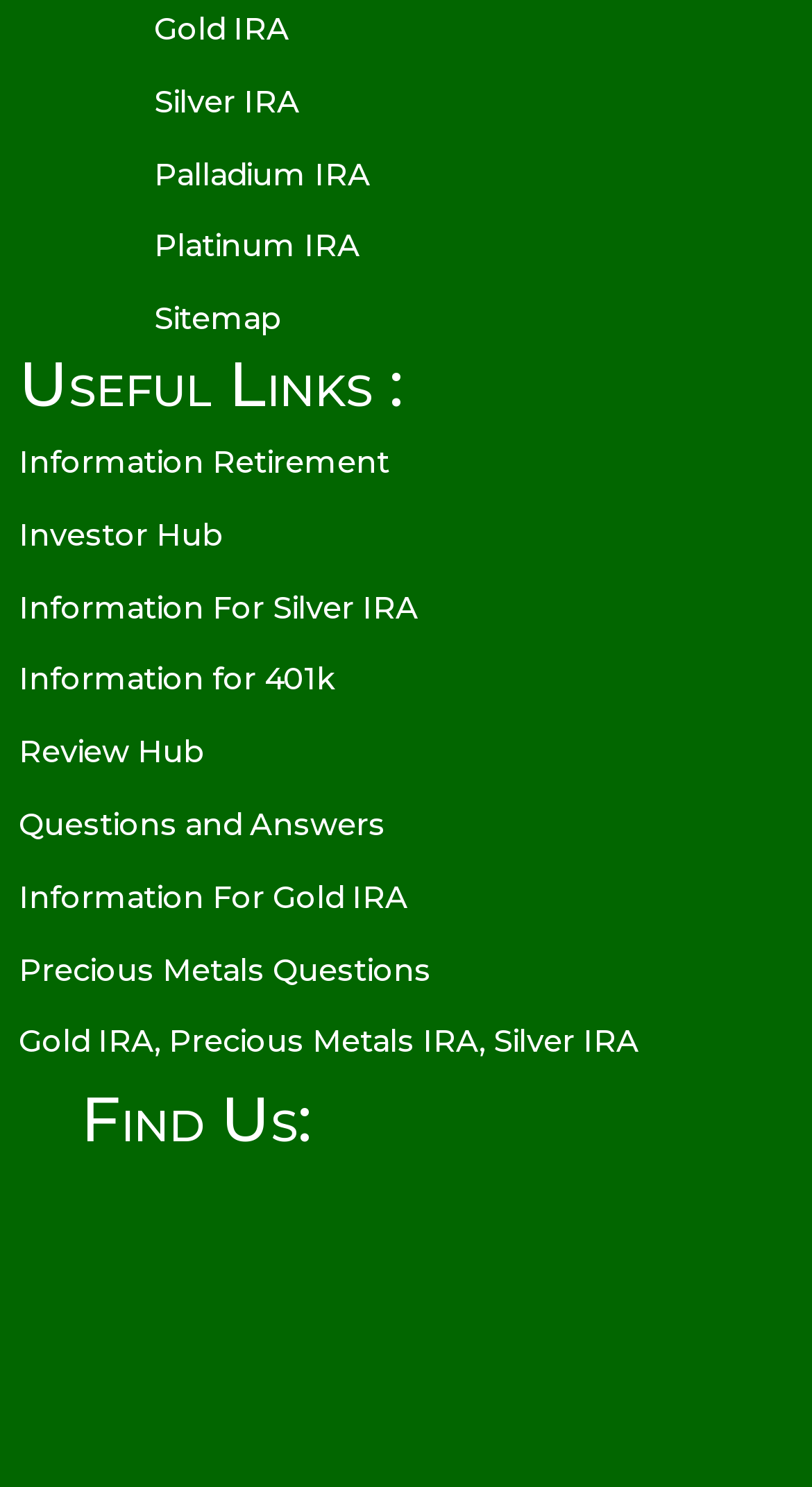What is the topic of the 'Investor Hub' link?
Answer the question with as much detail as possible.

The 'Investor Hub' link is likely to provide information and resources for investors, given its name and placement among other links related to retirement and precious metals.